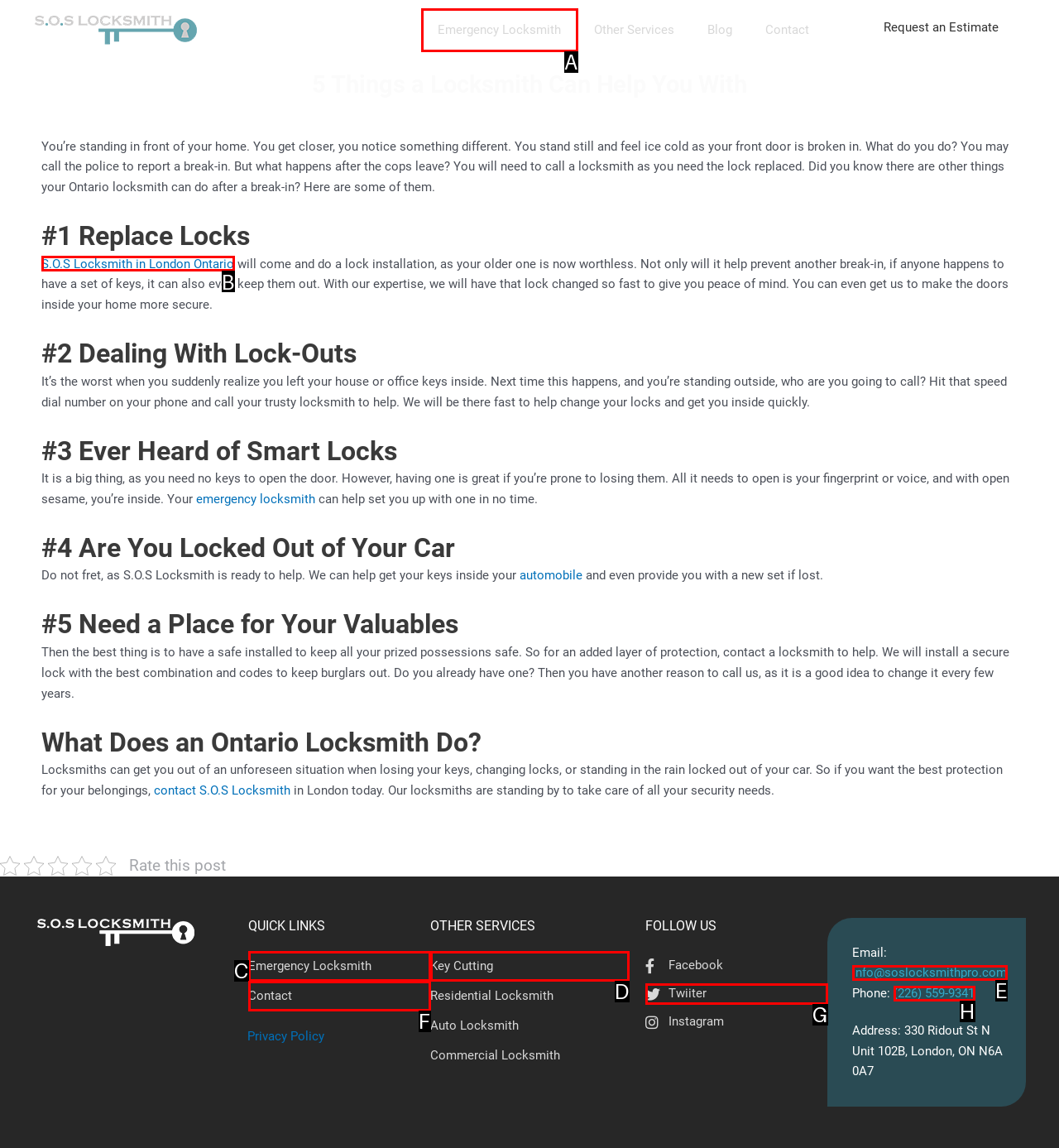Based on the element description: Key Cutting, choose the HTML element that matches best. Provide the letter of your selected option.

D